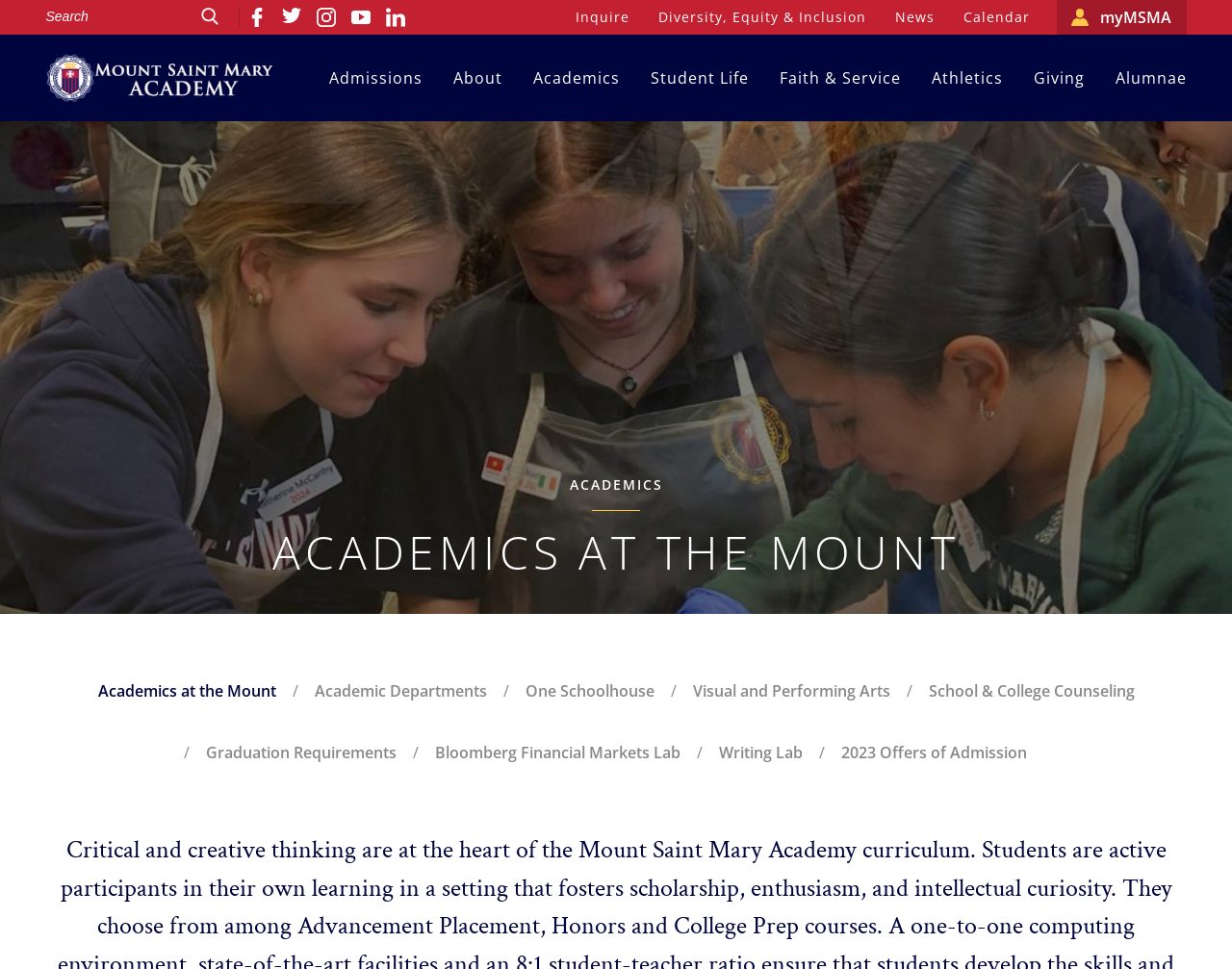Find the bounding box coordinates for the element that must be clicked to complete the instruction: "Search for something". The coordinates should be four float numbers between 0 and 1, indicated as [left, top, right, bottom].

[0.037, 0.0, 0.161, 0.035]